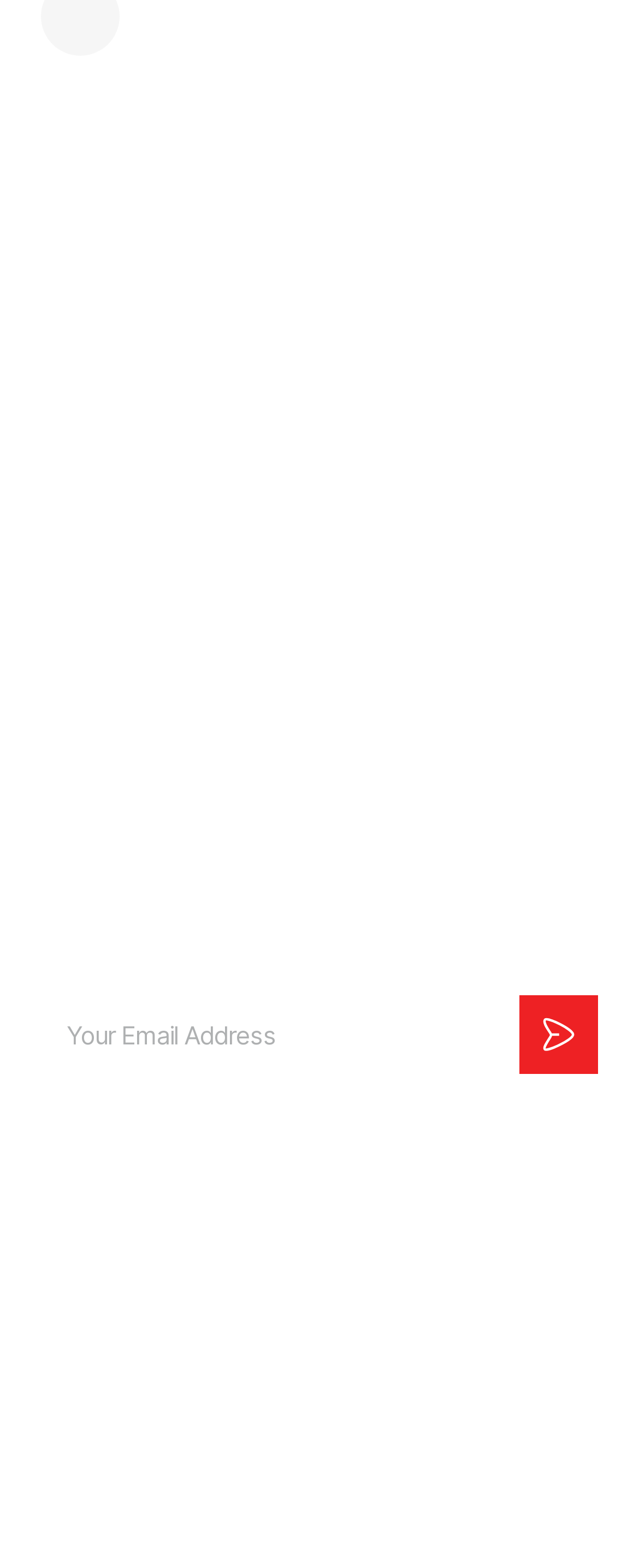Find the bounding box coordinates for the element that must be clicked to complete the instruction: "View state news". The coordinates should be four float numbers between 0 and 1, indicated as [left, top, right, bottom].

[0.063, 0.244, 0.273, 0.267]